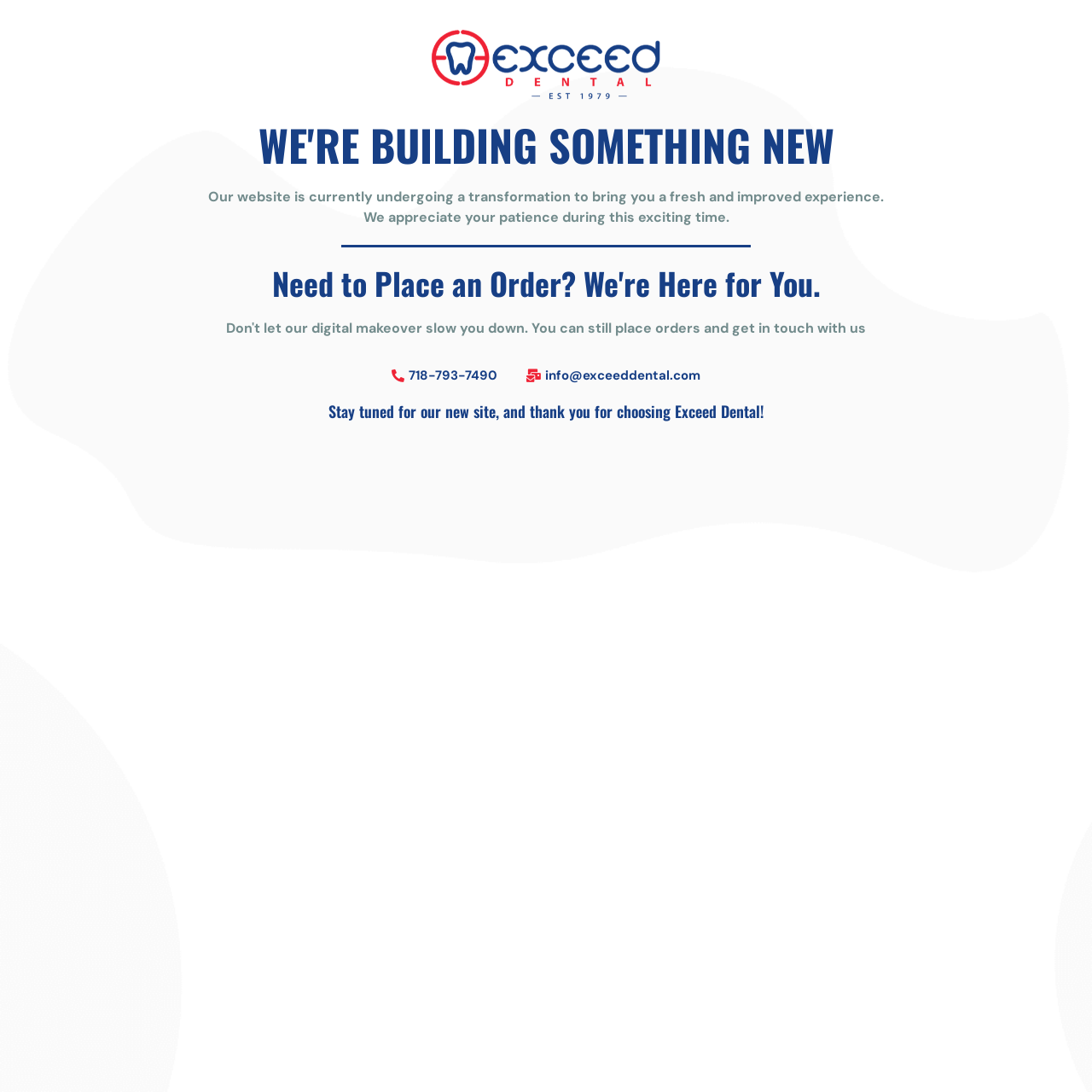Give an extensive and precise description of the webpage.

The webpage appears to be a temporary or under-construction page for Exceed Dental. At the top, there is a large figure element that spans most of the width of the page. Below the figure, there is a prominent heading that reads "WE'RE BUILDING SOMETHING NEW". 

Underneath the heading, there is a paragraph of text that explains that the website is currently undergoing a transformation to bring a fresh and improved experience, and the company appreciates the visitor's patience during this time. 

Further down, there is another heading that says "Need to Place an Order? We're Here for You." Below this heading, there are two links, one for a phone number, 718-793-7490, and another for an email address, info@exceeddental.com. 

At the bottom, there is a final heading that thanks the visitor for choosing Exceed Dental and encourages them to stay tuned for the new site. Overall, the page is simple and informative, providing a message to visitors about the website's transformation and offering contact information for any urgent needs.